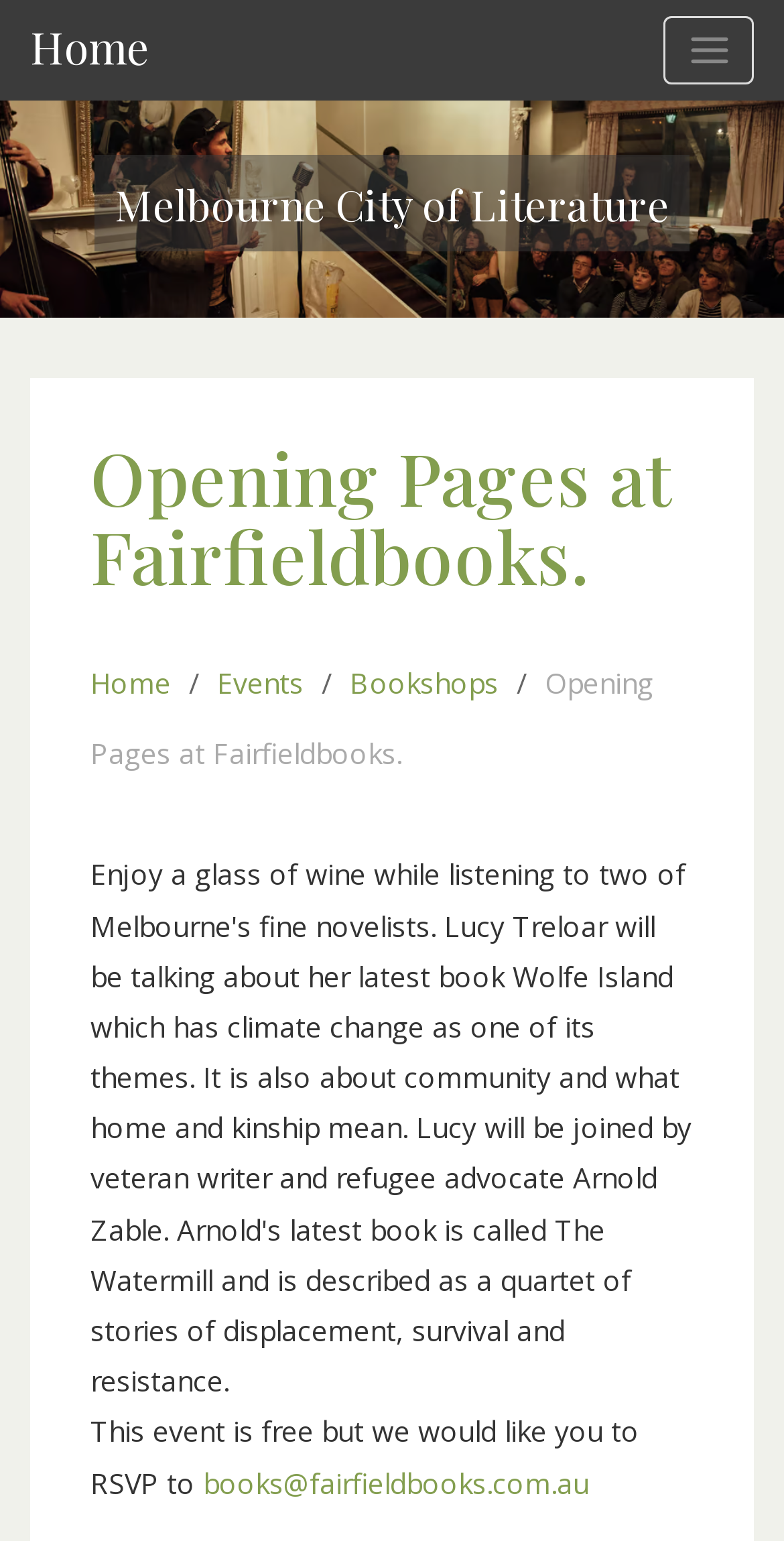Write a detailed summary of the webpage.

The webpage appears to be an event page for "Opening Pages at Fairfieldbooks" in Melbourne, a city of literature. At the top left, there is a navigation section with a "Home" link. On the top right, there is a "Main Menu" button with an accompanying image. 

Below the navigation section, the title "Melbourne City of Literature" is prominently displayed. Underneath, there is a heading that reads "Opening Pages at Fairfieldbooks." To the right of the heading, there are three links: "Home", "Events", and "Bookshops", separated by a slash. 

Further down, there is a repeated mention of "Opening Pages at Fairfieldbooks." Below this, a paragraph of text explains that the event is free, but RSVP is required, and provides an email address, "books@fairfieldbooks.com.au", to do so.